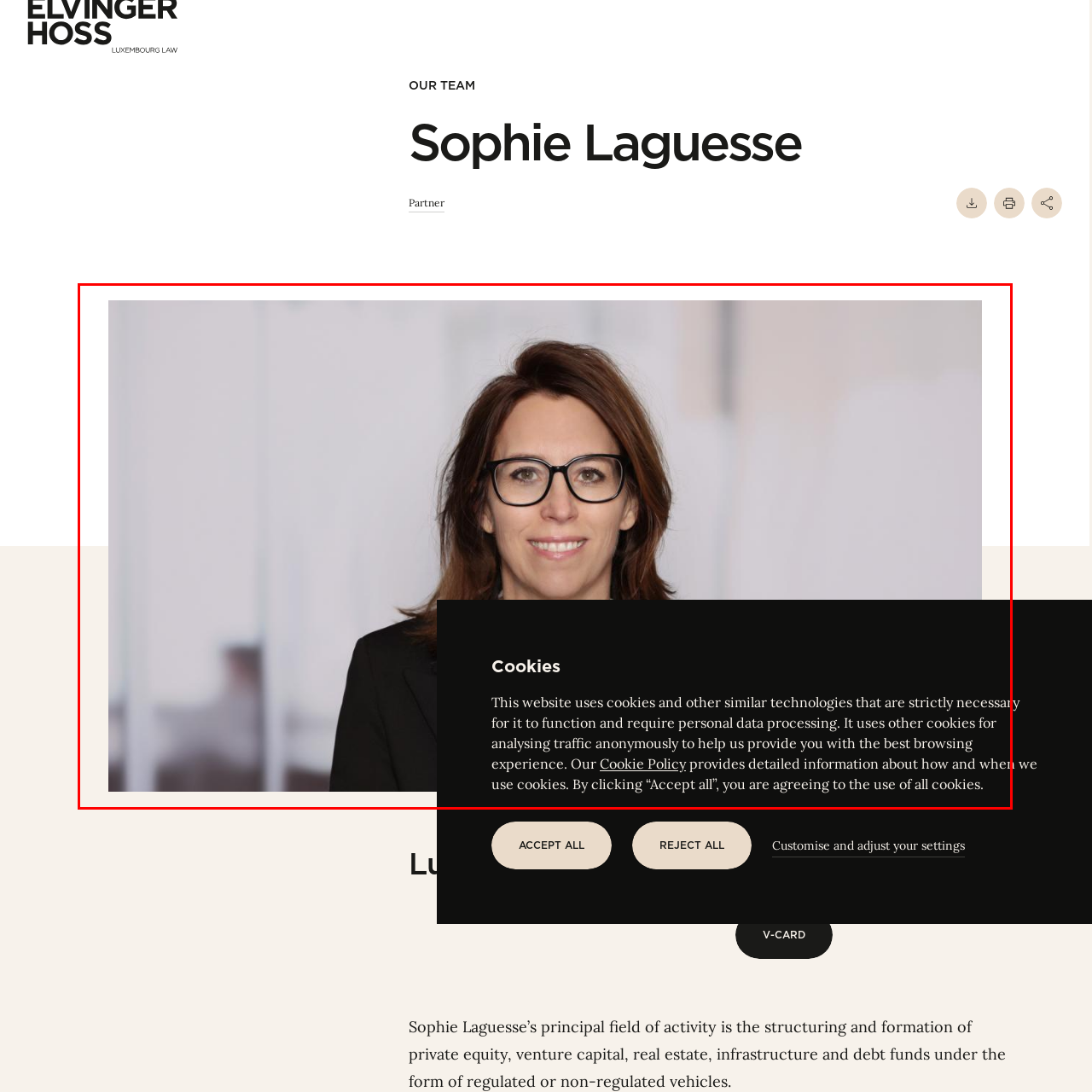What is the background design of the image?
Observe the image within the red bounding box and generate a detailed answer, ensuring you utilize all relevant visual cues.

The background of the image exhibits a subtle, soft-focus design, which underscores Sophie Laguesse's prominence in the frame and creates a professional atmosphere.